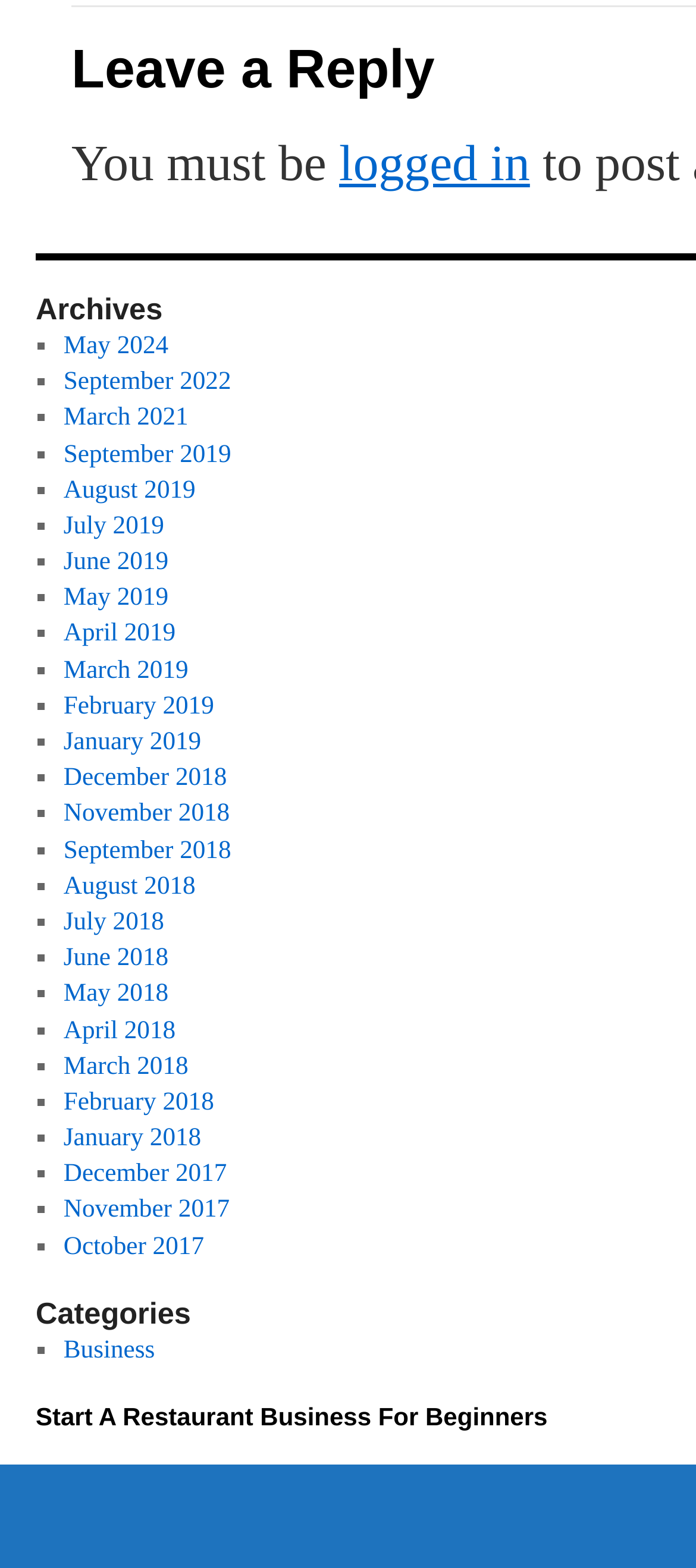Use a single word or phrase to respond to the question:
What is the title of the article below the archives section?

Start A Restaurant Business For Beginners